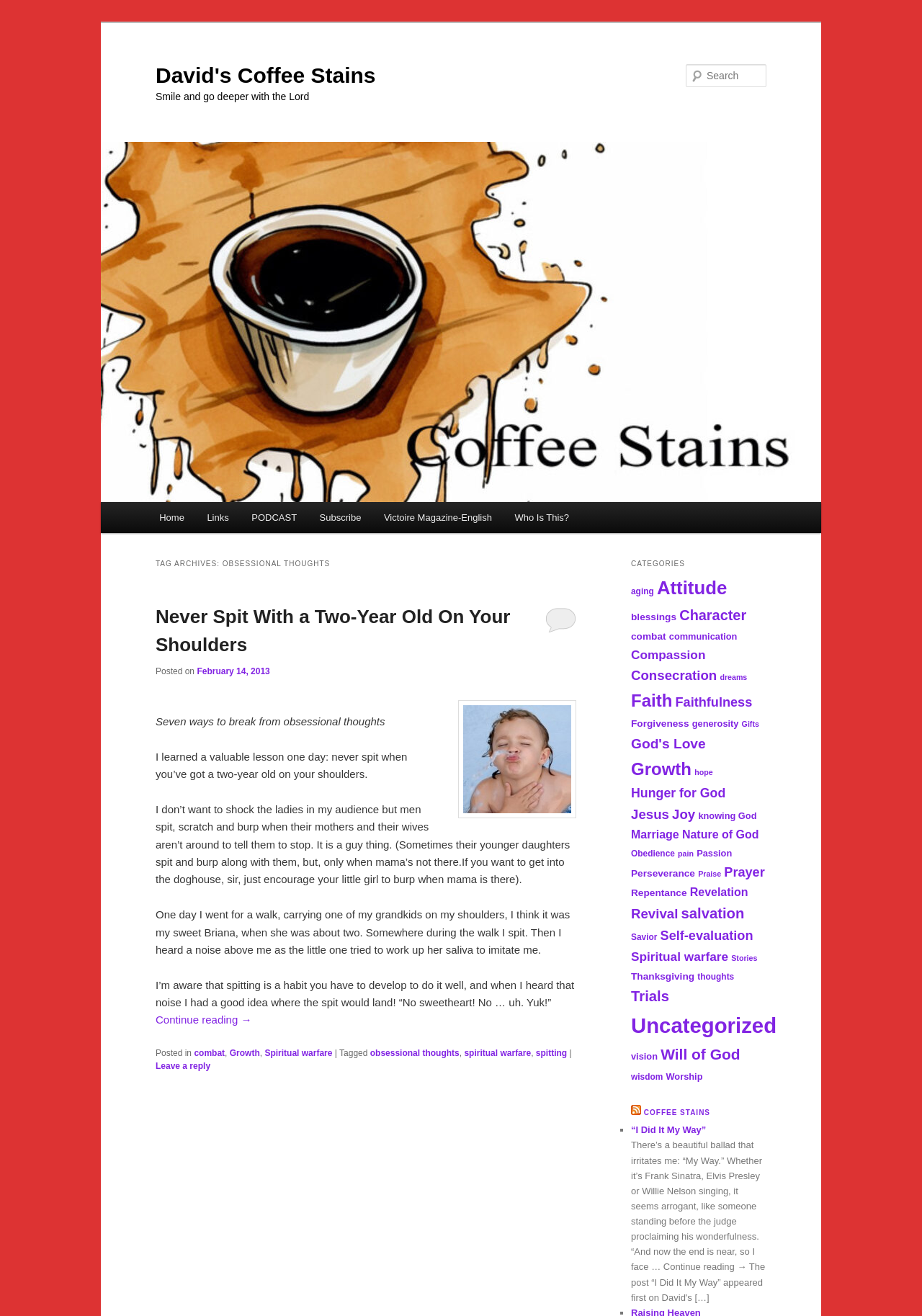Can you look at the image and give a comprehensive answer to the question:
What is the date of the current post?

The date of the current post can be found below the title of the post, which is 'February 14, 2013'. This is the date when the post was published.